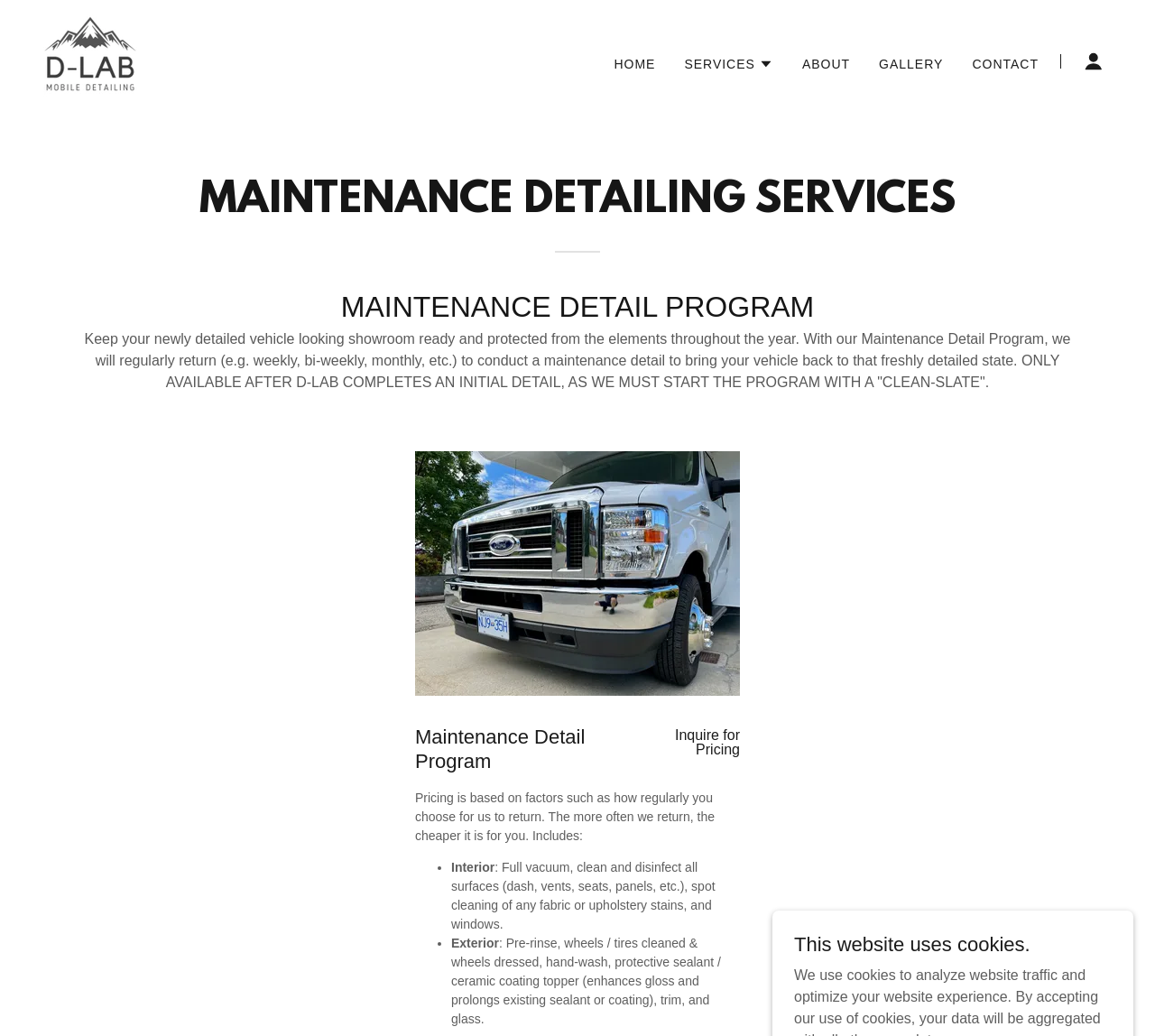Respond to the question below with a concise word or phrase:
What is the name of the mobile detailing company?

D-LAB MOBILE DETAILING